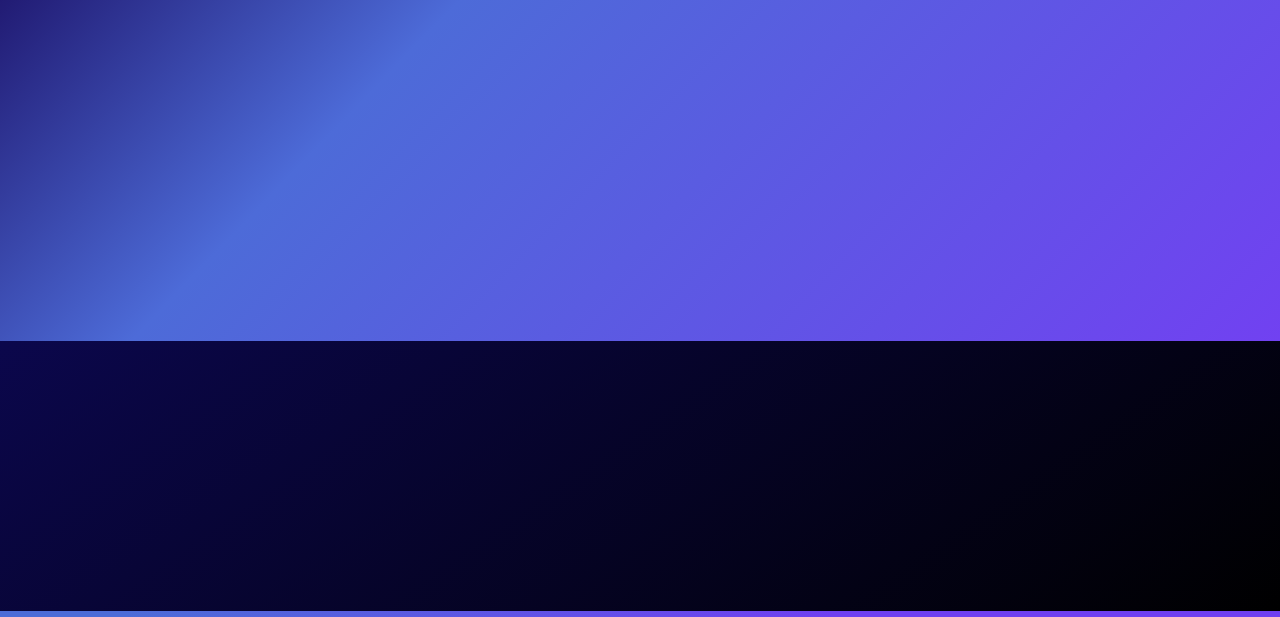Respond concisely with one word or phrase to the following query:
What is the last link in the MAIN MENU category?

Advertising